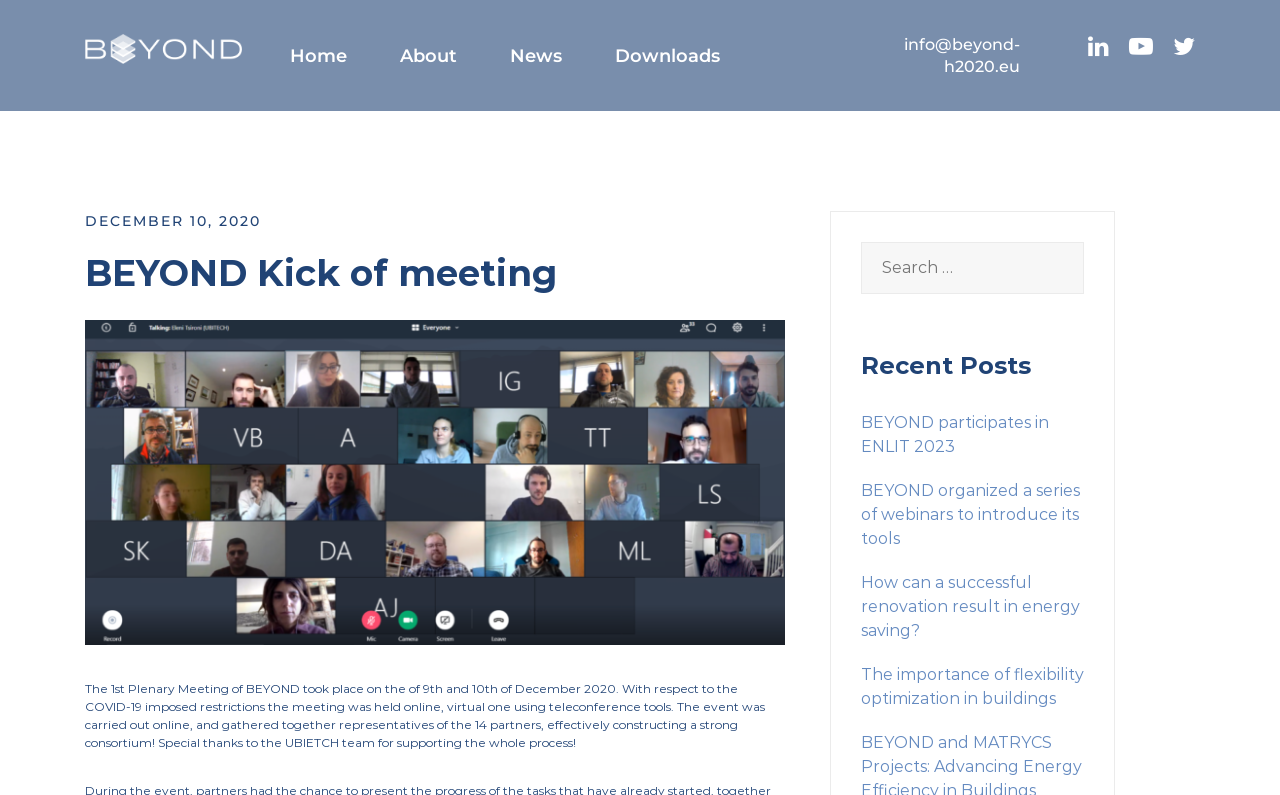Please examine the image and provide a detailed answer to the question: How many partners were represented at the BEYOND Kick of meeting?

I found the number of partners represented at the BEYOND Kick of meeting in the text, which is 'The event was carried out online, and gathered together representatives of the 14 partners, effectively constructing a strong consortium!'.